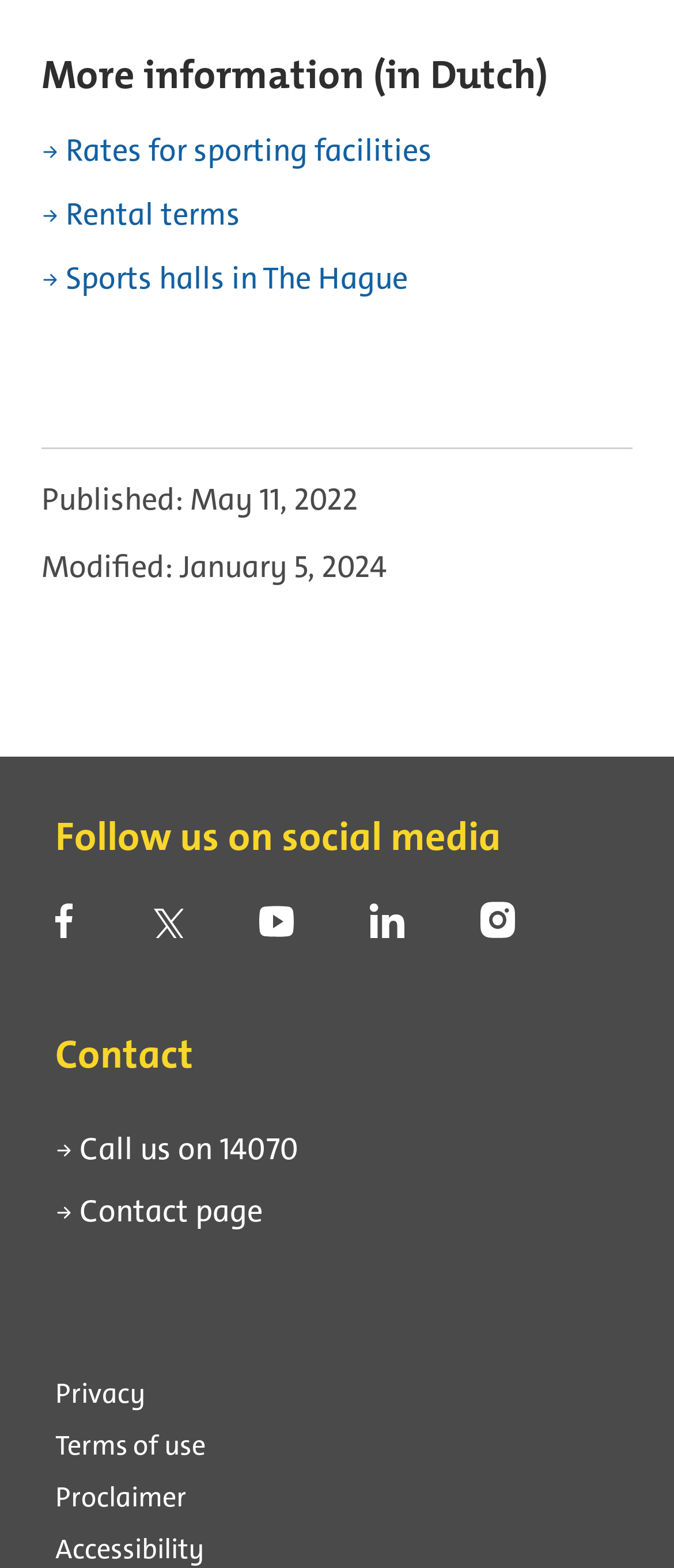Please give the bounding box coordinates of the area that should be clicked to fulfill the following instruction: "Learn about privacy". The coordinates should be in the format of four float numbers from 0 to 1, i.e., [left, top, right, bottom].

[0.082, 0.877, 0.215, 0.9]